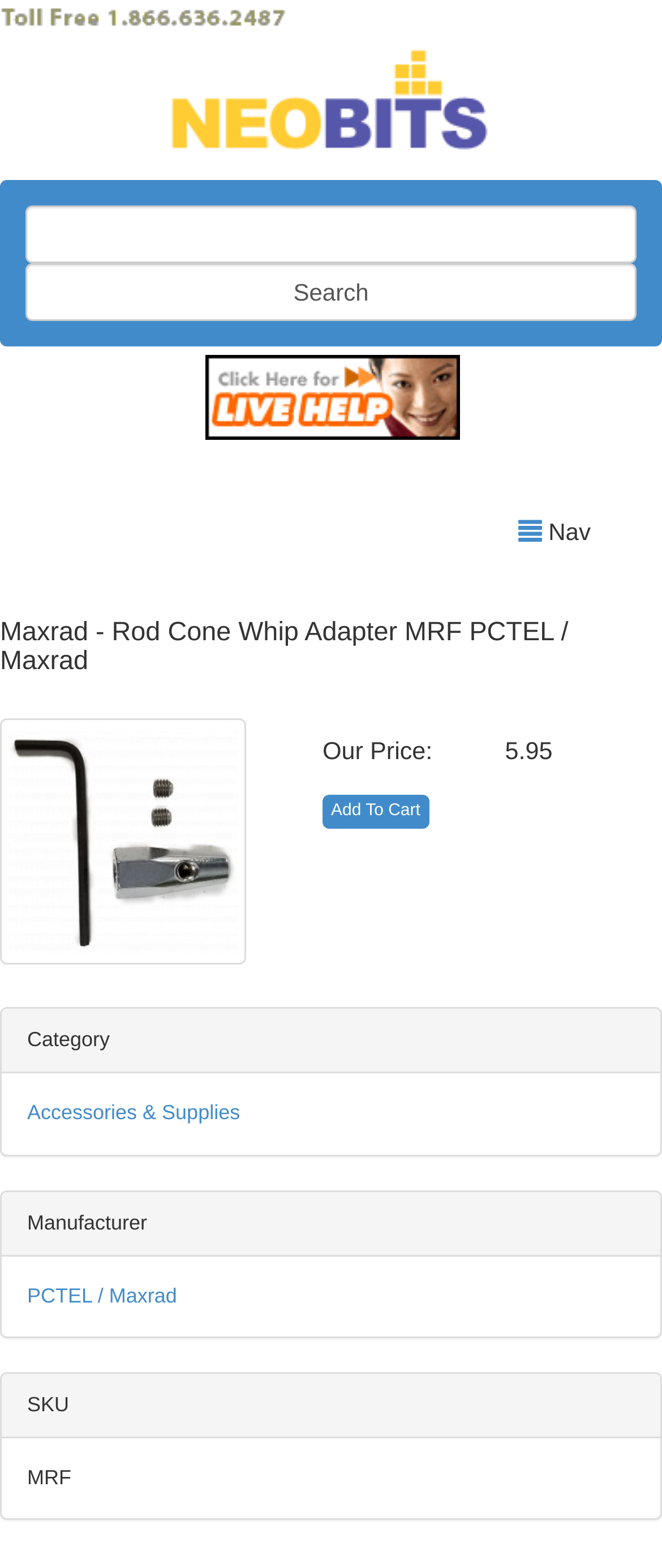Determine the main text heading of the webpage and provide its content.

Maxrad - Rod Cone Whip Adapter MRF PCTEL / Maxrad